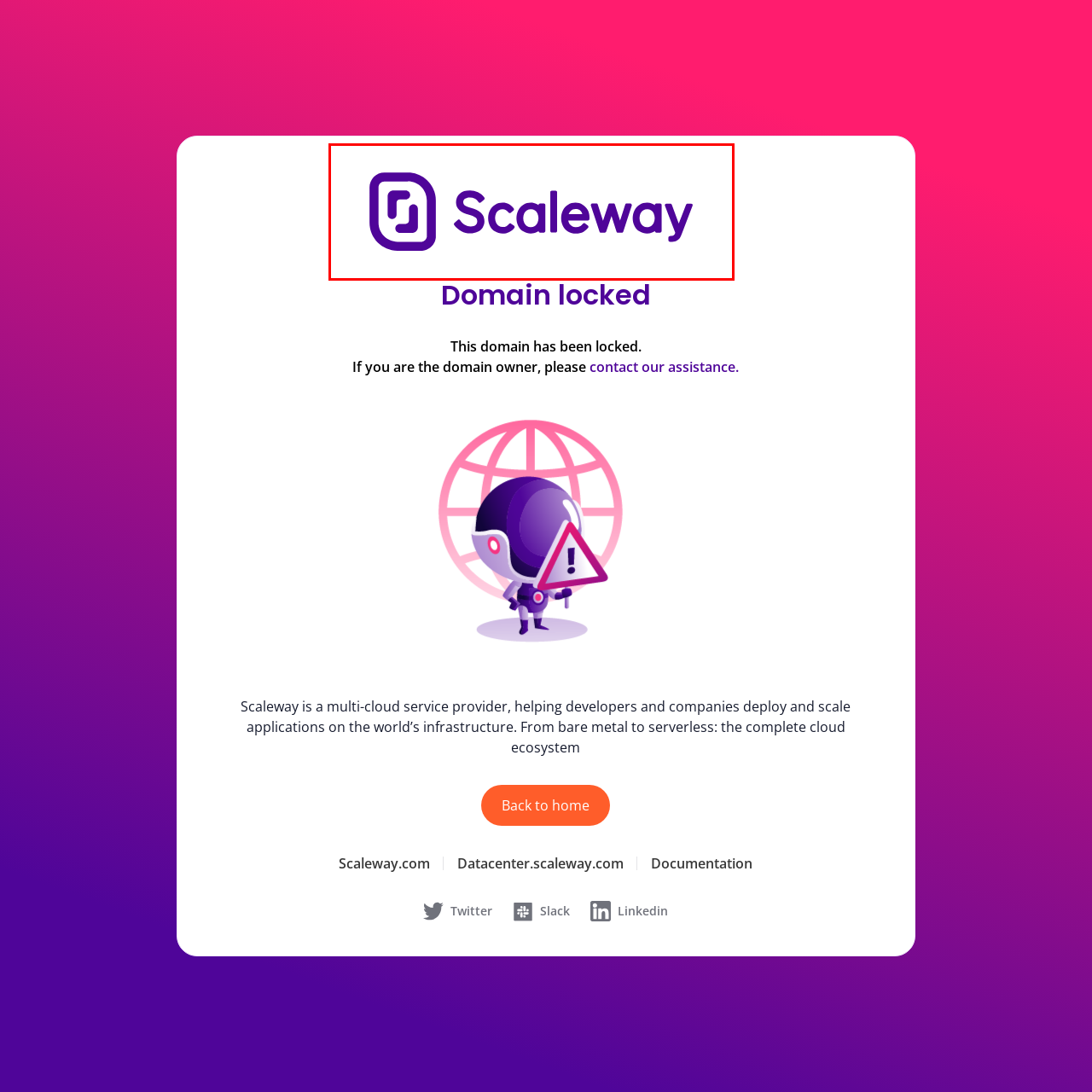Please look at the image highlighted by the red bounding box and provide a single word or phrase as an answer to this question:
What does the logo reflect?

Scaleway's commitment